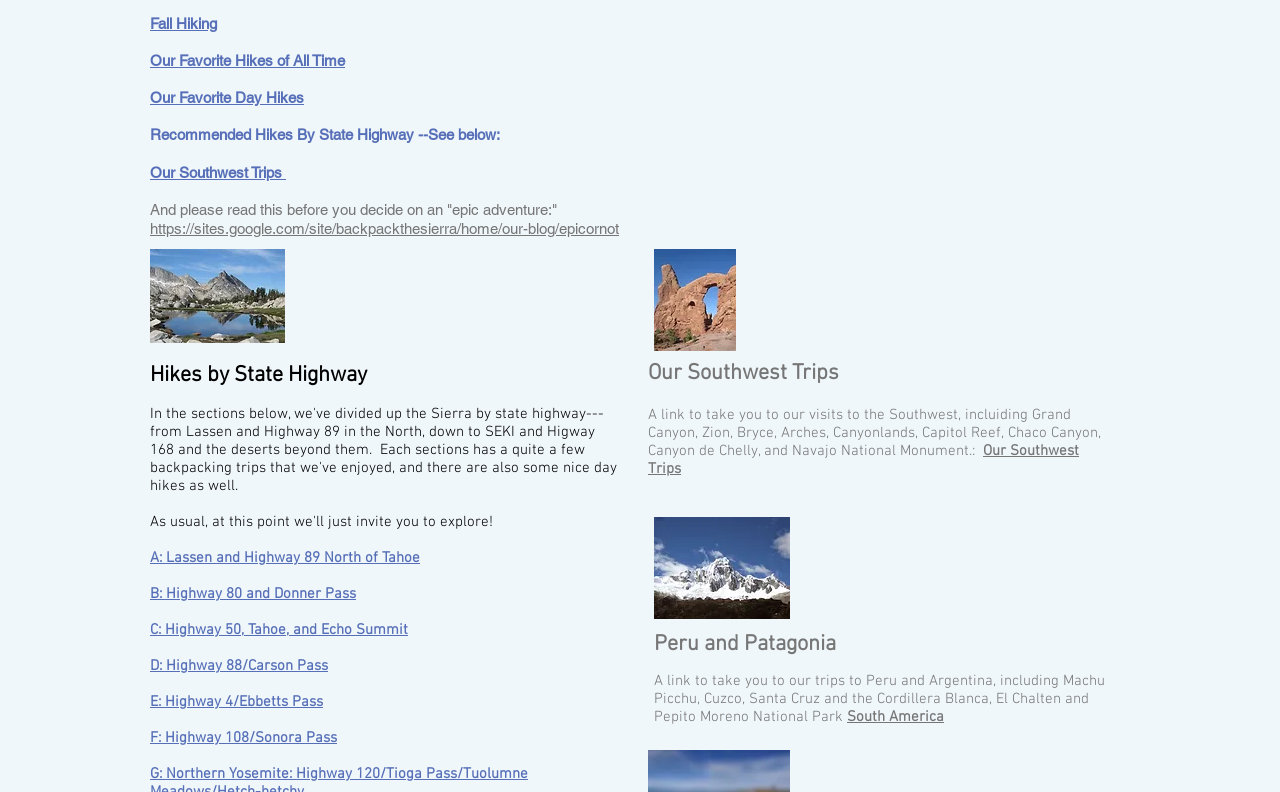Determine the bounding box coordinates of the region that needs to be clicked to achieve the task: "View Our Favorite Hikes of All Time".

[0.117, 0.067, 0.27, 0.09]